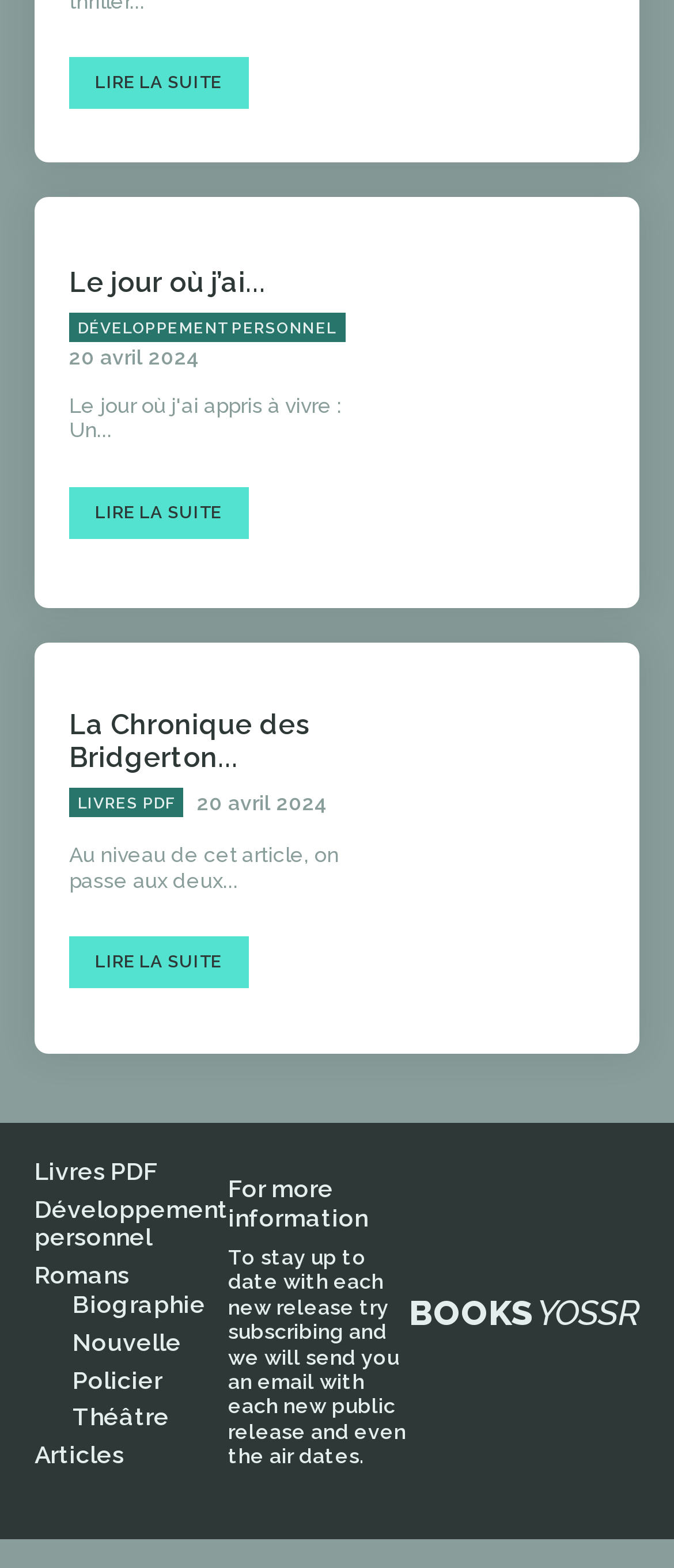Using the format (top-left x, top-left y, bottom-right x, bottom-right y), and given the element description, identify the bounding box coordinates within the screenshot: BOOKSYOSSR

[0.606, 0.826, 0.949, 0.85]